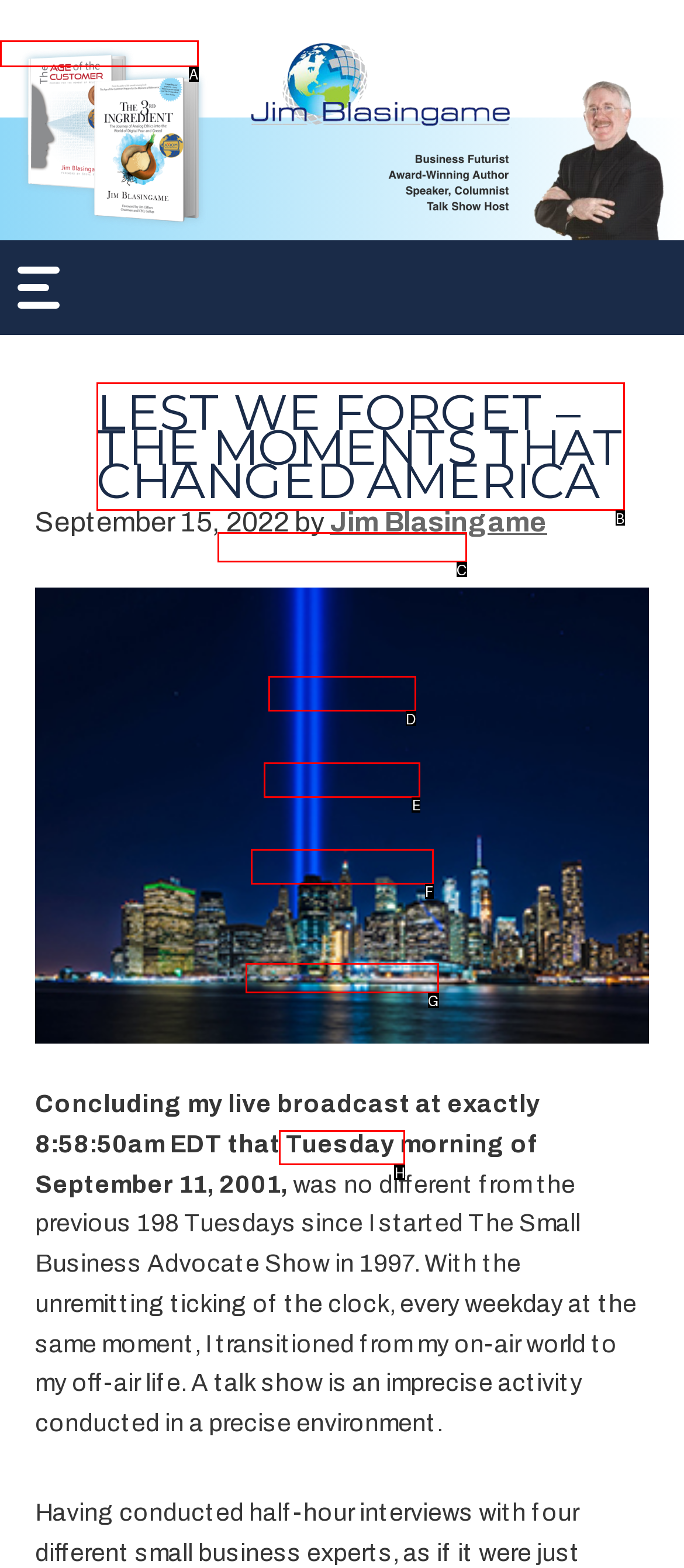Identify the appropriate lettered option to execute the following task: Contact Jim
Respond with the letter of the selected choice.

H